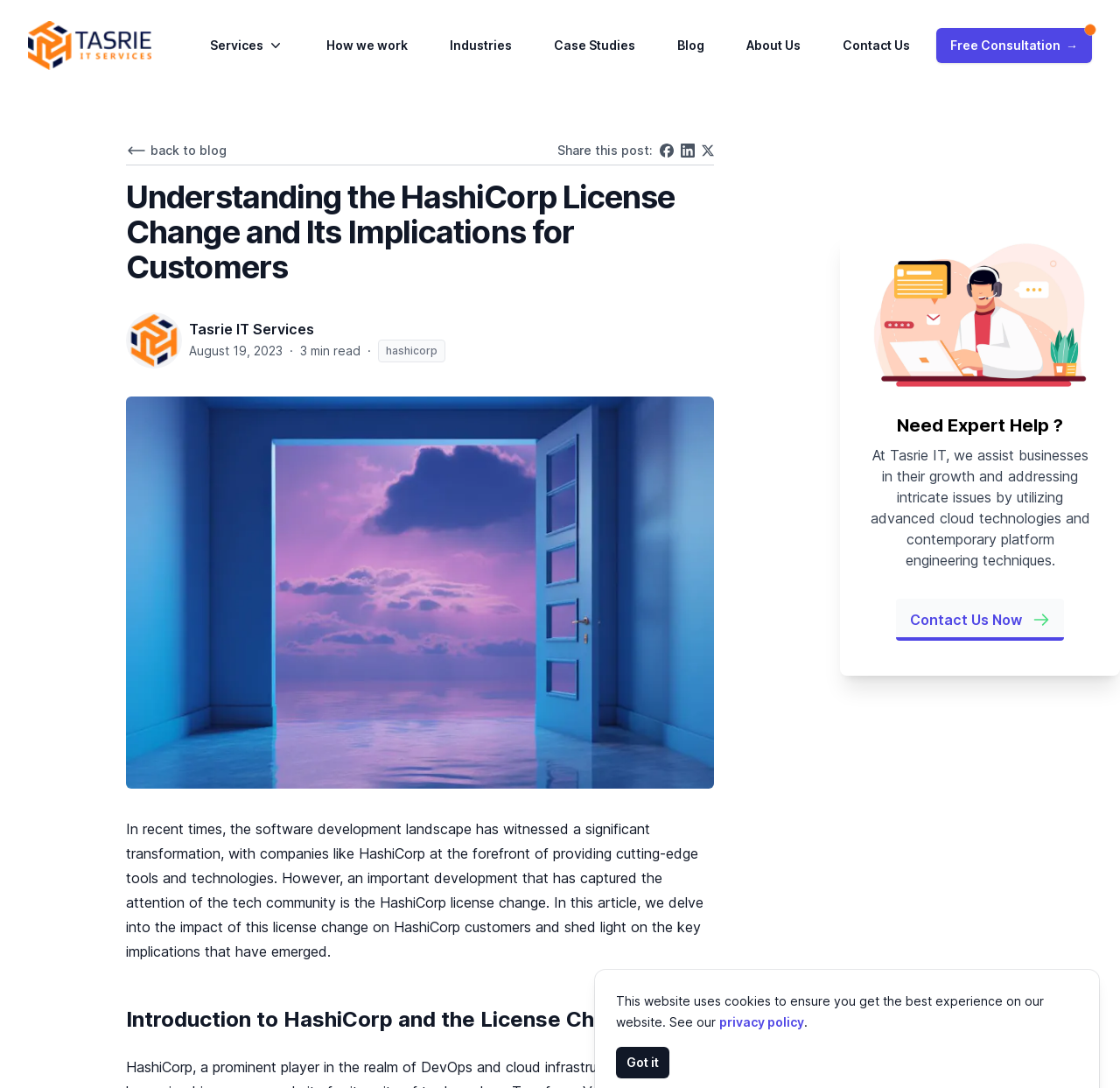Specify the bounding box coordinates of the area to click in order to execute this command: 'View the archives'. The coordinates should consist of four float numbers ranging from 0 to 1, and should be formatted as [left, top, right, bottom].

None